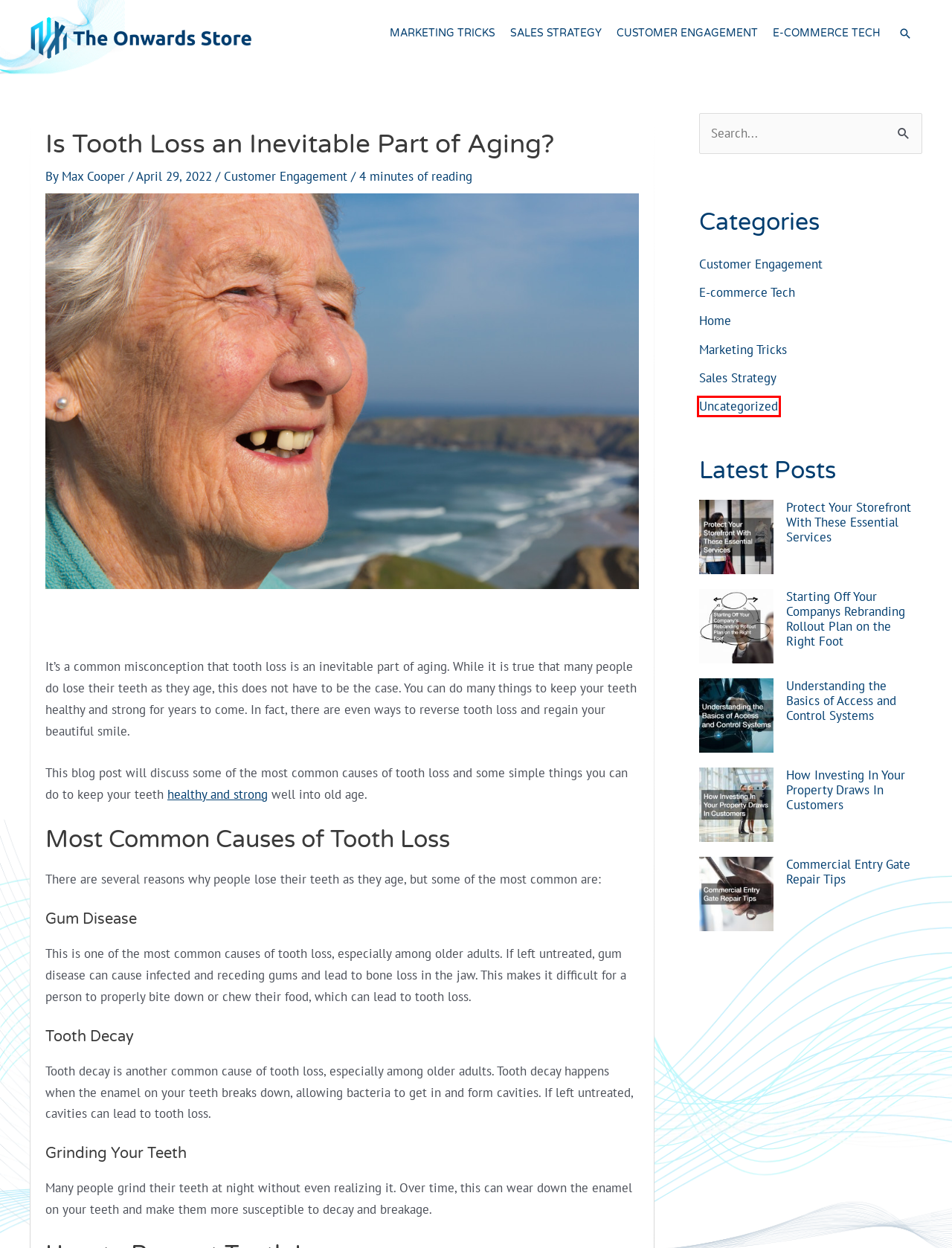Look at the screenshot of a webpage where a red bounding box surrounds a UI element. Your task is to select the best-matching webpage description for the new webpage after you click the element within the bounding box. The available options are:
A. Sales Strategy - The Onward Store
B. Uncategorized Archives - The Onward Store
C. Protect Your Storefront With These Essential Services - The Onward Store
D. Customer Engagement - The Onward Store
E. Marketing Tricks - The Onward Store
F. Commercial Entry Gate Repair Tips - The Onward Store
G. The Onward Store - Elevate Your E-Commerce Game
H. Understanding the Basics of Access and Control Systems - The Onward Store

B